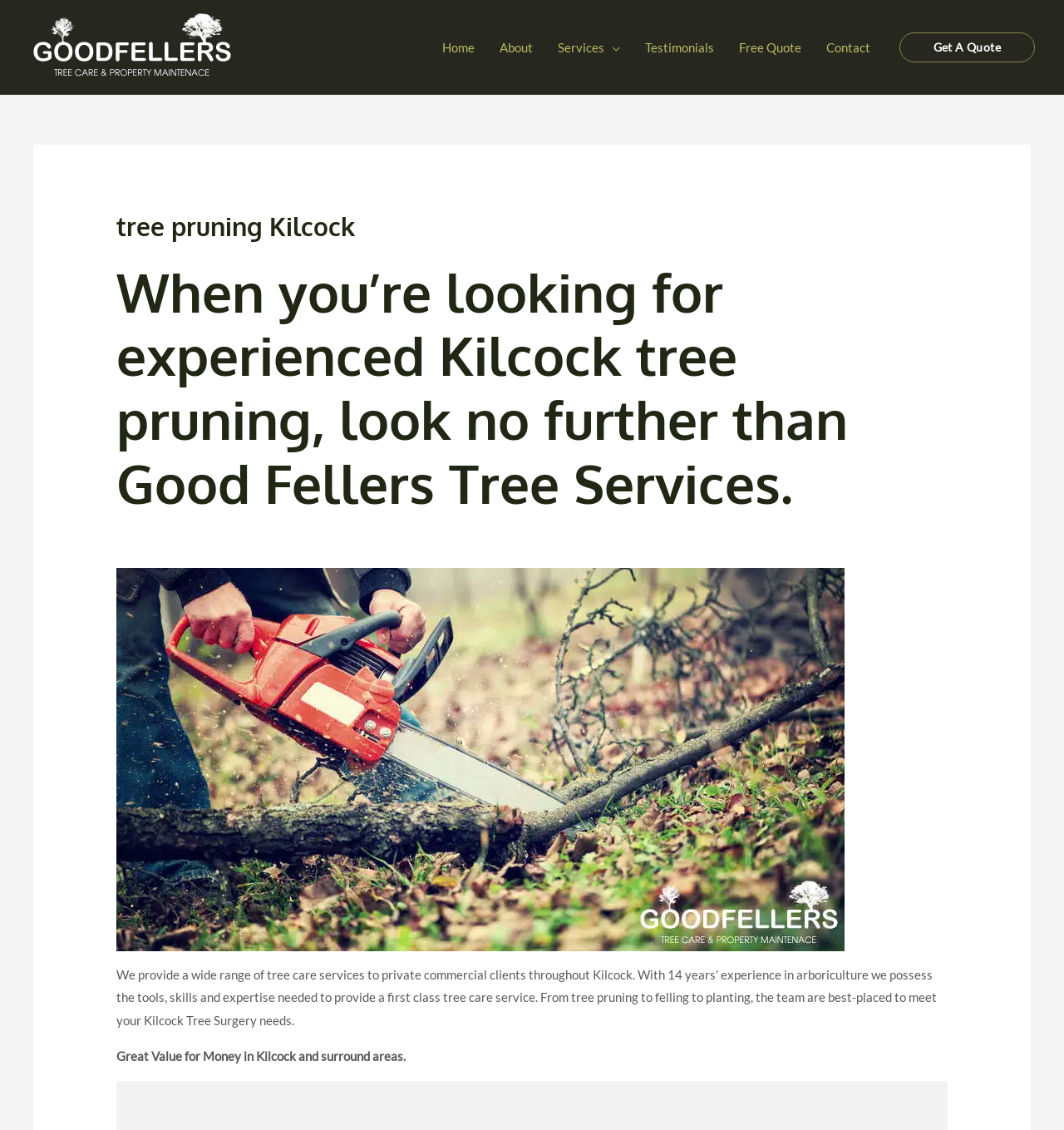What is the experience of Good Fellers Tree Services in arboriculture?
Please give a detailed and elaborate answer to the question based on the image.

I read the paragraph that mentions '14 years’ experience in arboriculture' which indicates the experience of Good Fellers Tree Services in the field of arboriculture.